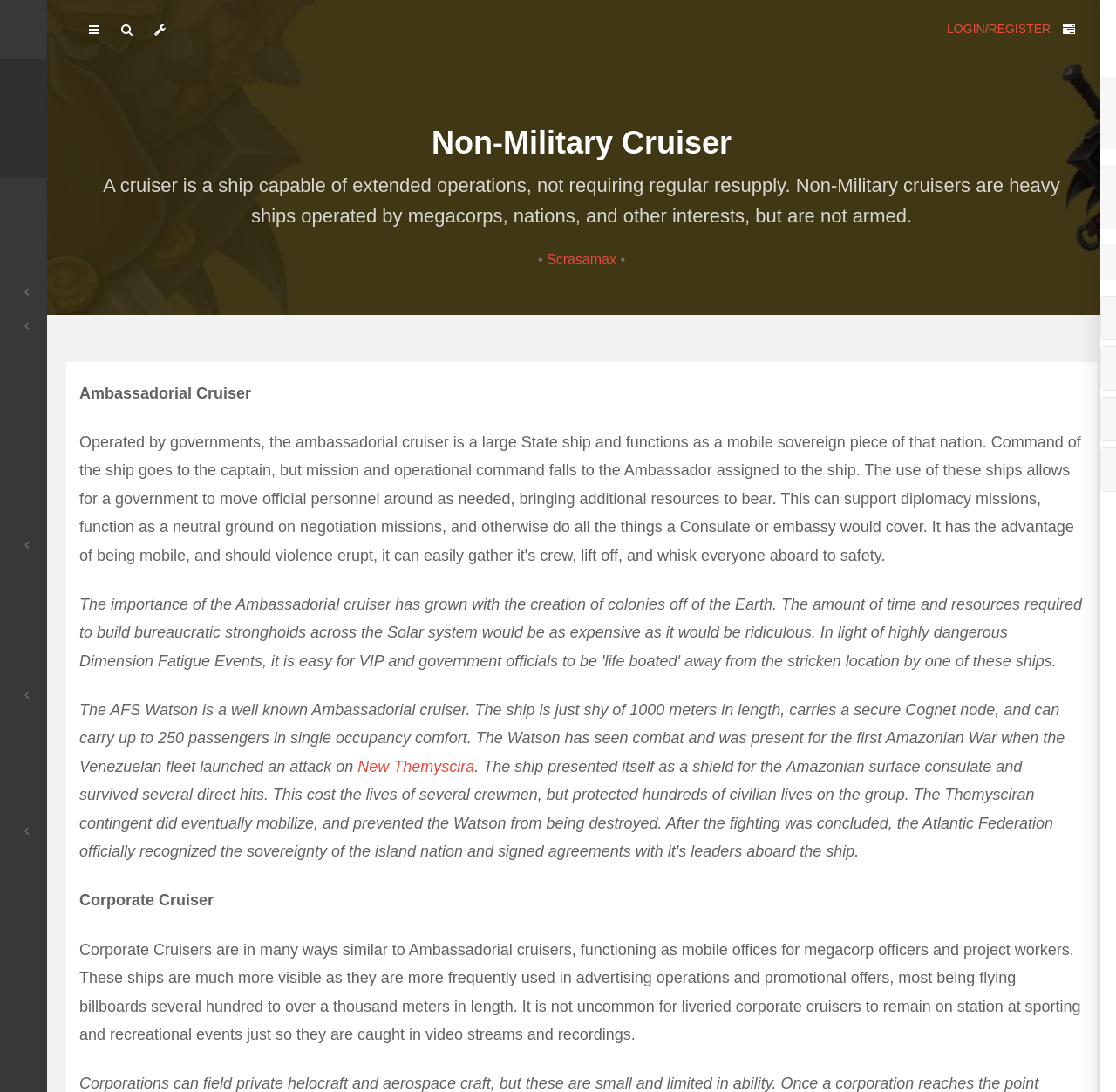Using the element description Hall of Honour, predict the bounding box coordinates for the UI element. Provide the coordinates in (top-left x, top-left y, bottom-right x, bottom-right y) format with values ranging from 0 to 1.

[0.031, 0.329, 0.18, 0.356]